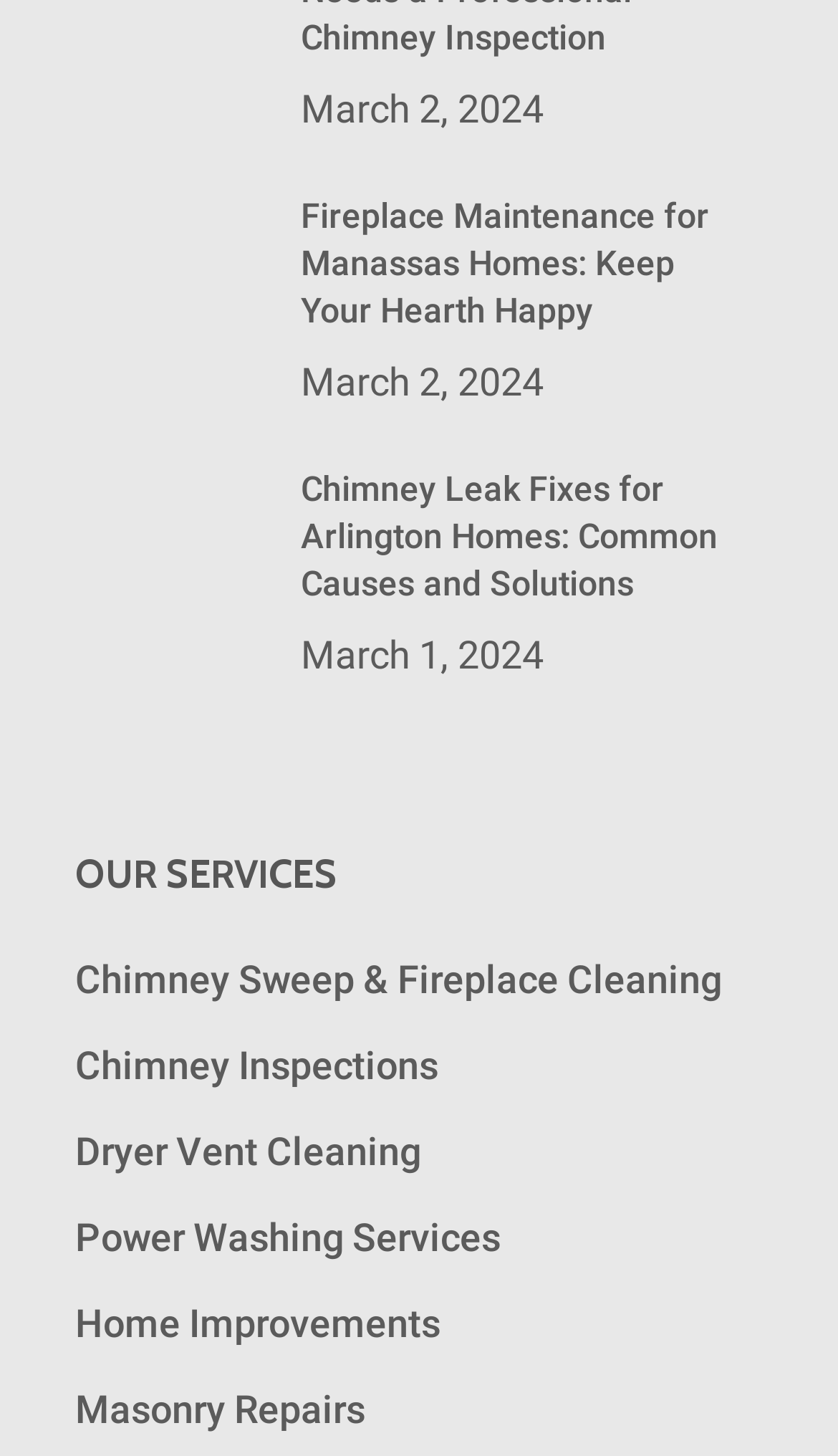Provide the bounding box coordinates of the area you need to click to execute the following instruction: "View A&T Chimney Sweeps services".

[0.09, 0.658, 0.862, 0.689]